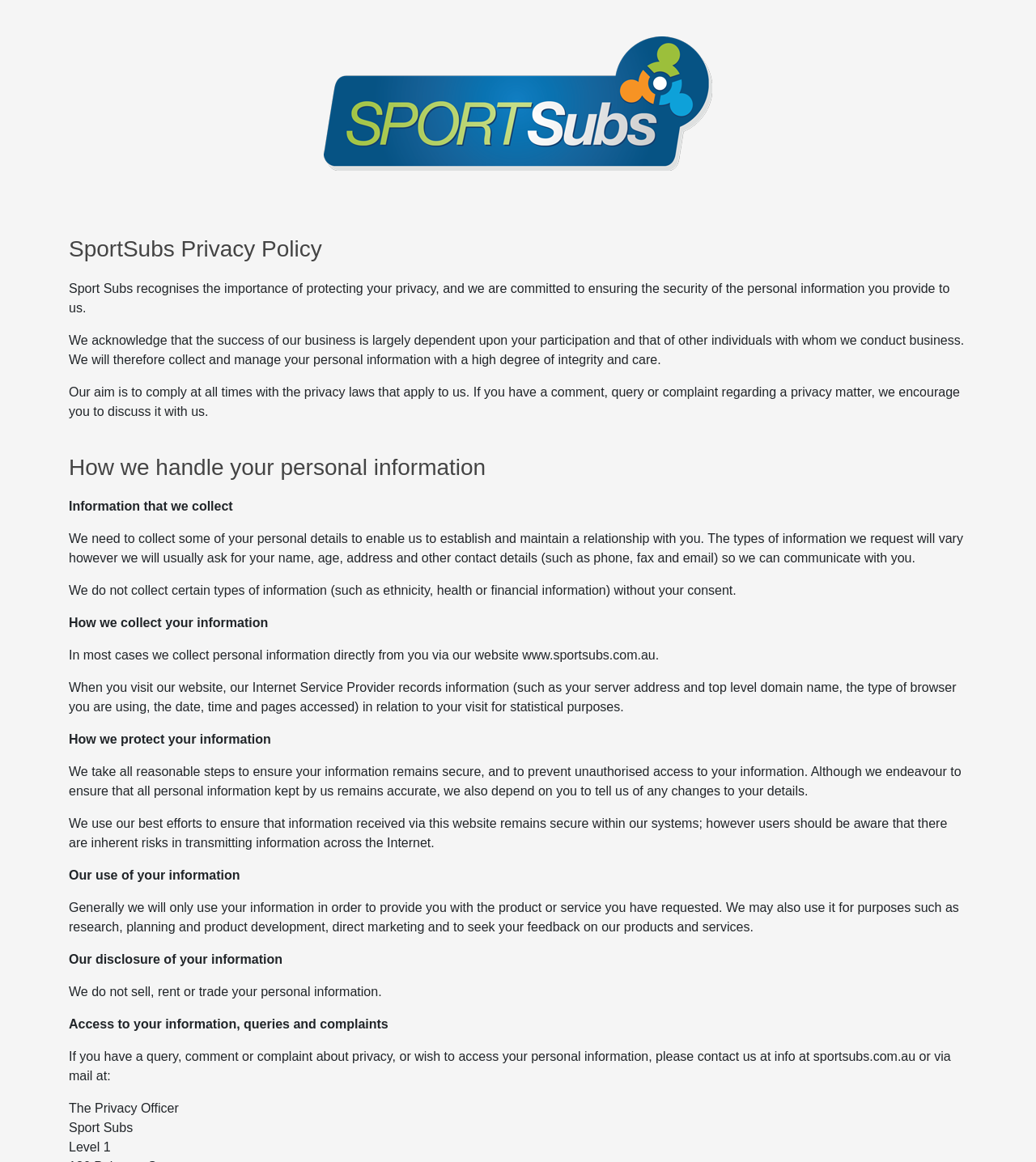What is the purpose of the website? Refer to the image and provide a one-word or short phrase answer.

To provide privacy policy